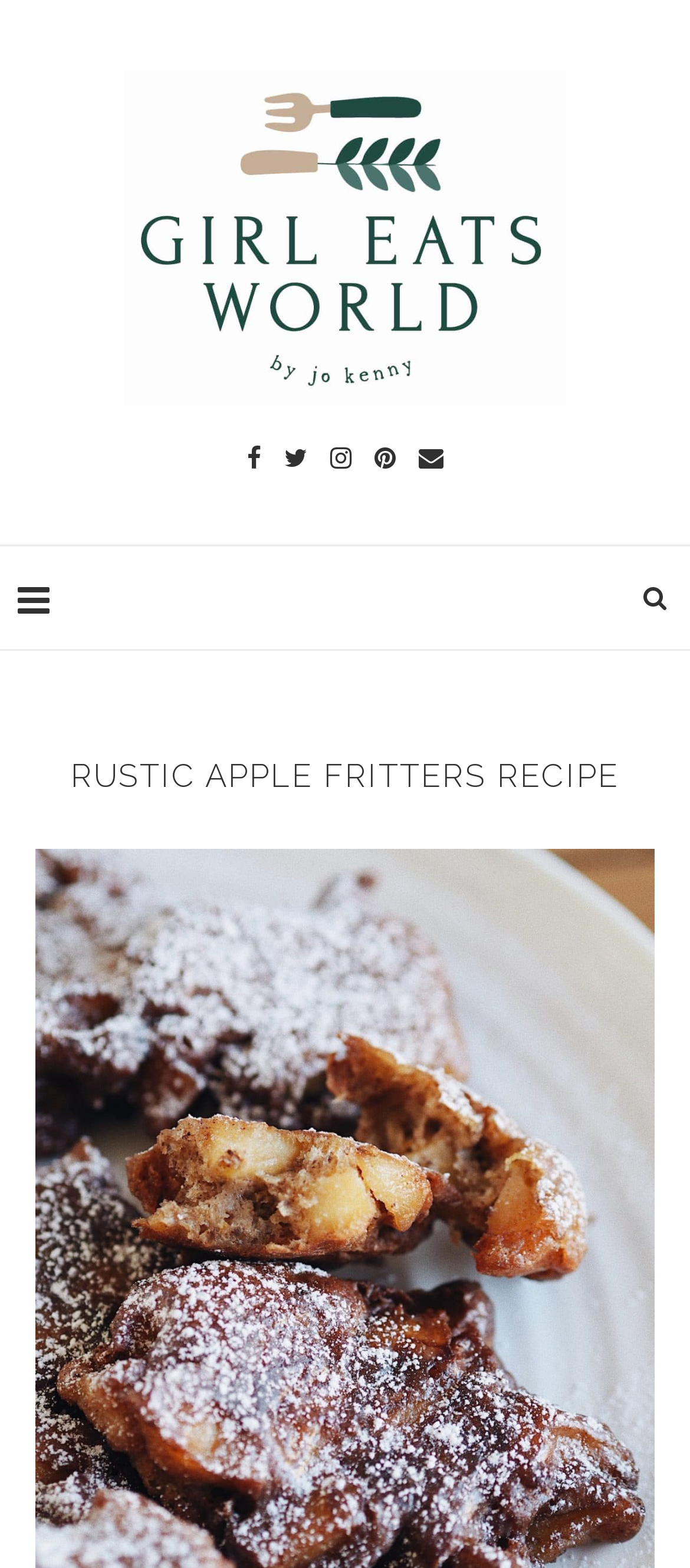Give a succinct answer to this question in a single word or phrase: 
What is the layout of the webpage?

Table layout